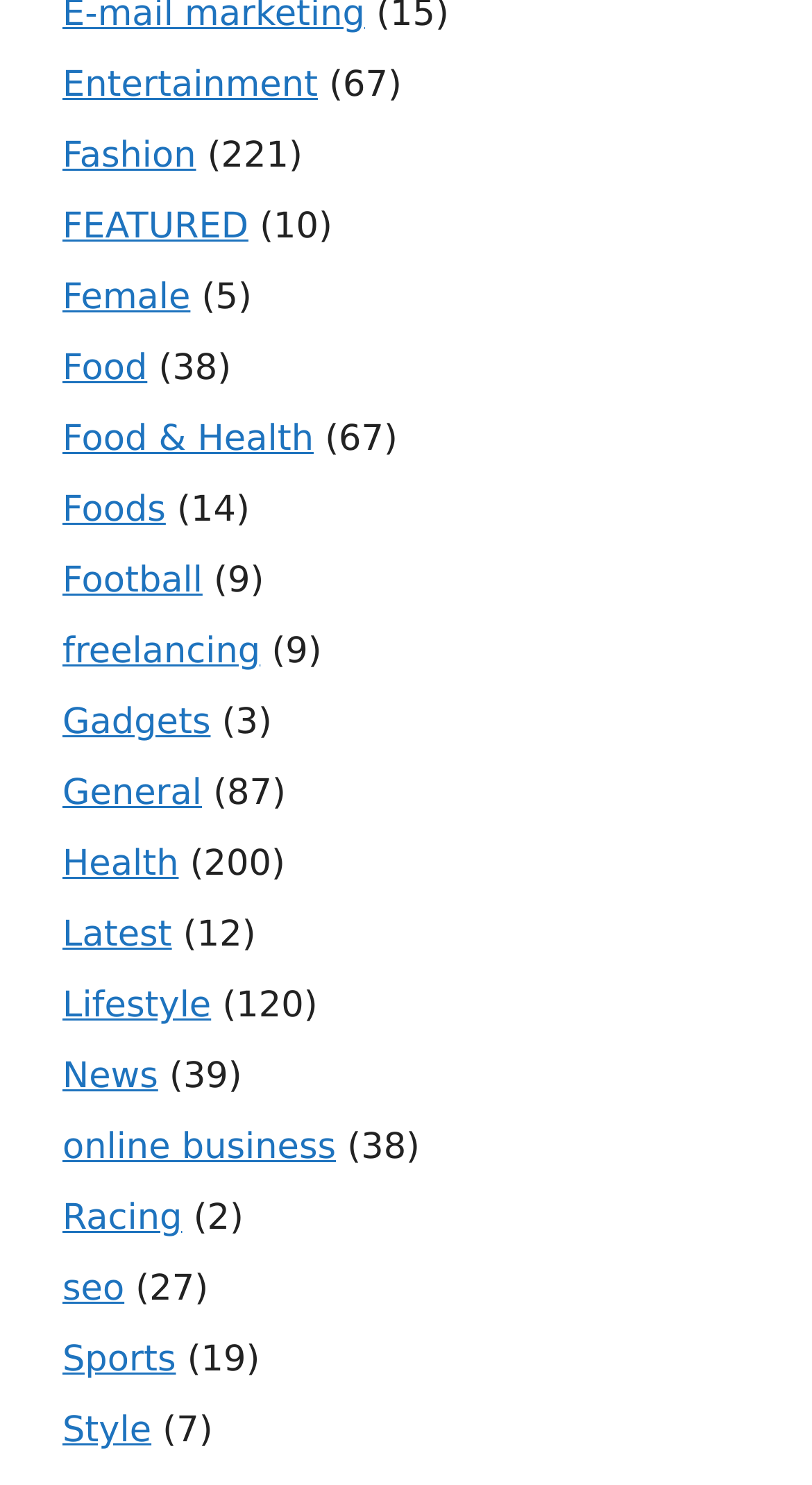Is there a category related to sports?
Refer to the image and give a detailed answer to the query.

I searched for keywords related to sports and found the category 'Sports' which is related to sports, and also found the category 'Football' and 'Racing' which are also related to sports.